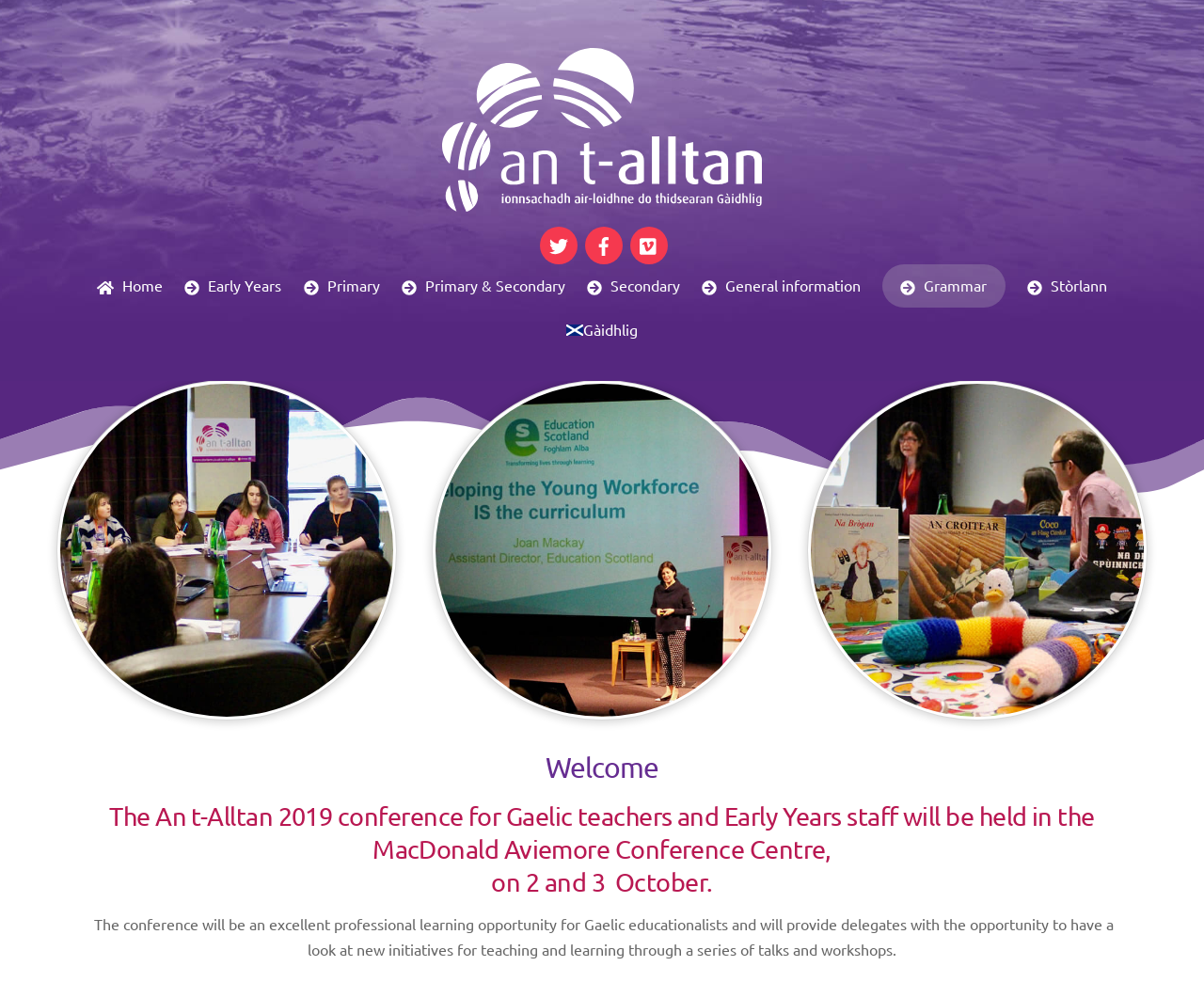Identify the bounding box for the UI element described as: "Gàidhlig". The coordinates should be four float numbers between 0 and 1, i.e., [left, top, right, bottom].

[0.463, 0.308, 0.537, 0.351]